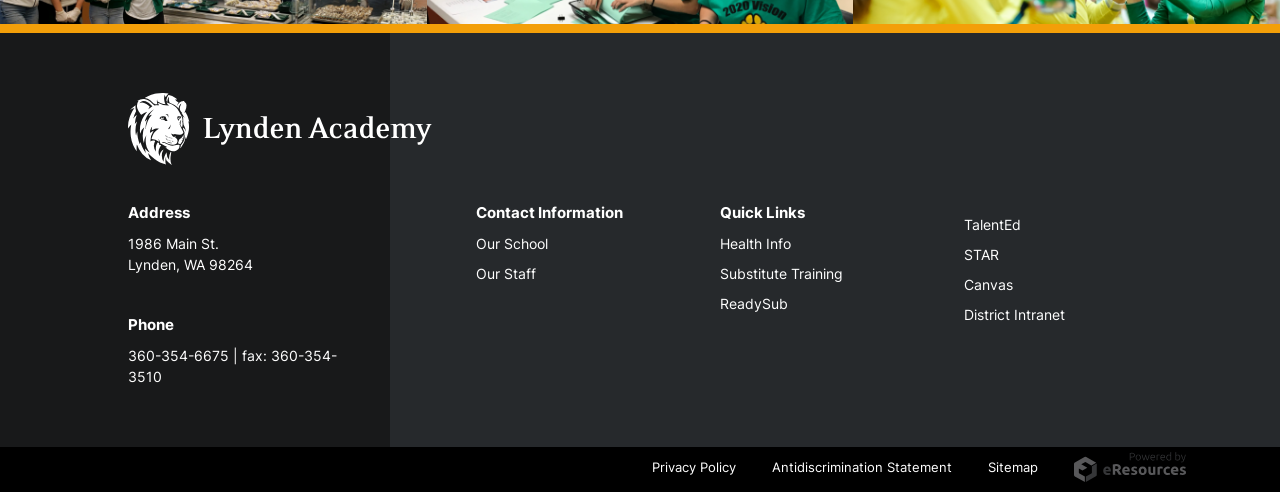Reply to the question below using a single word or brief phrase:
What is the phone number of Lynden Academy?

360-354-6675